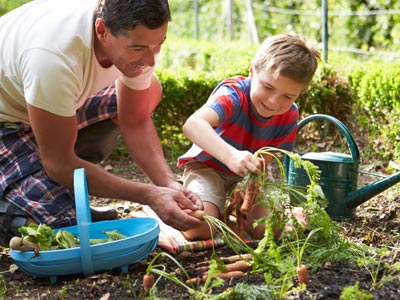Reply to the question with a single word or phrase:
What is the purpose of the blue basket?

To collect vegetables